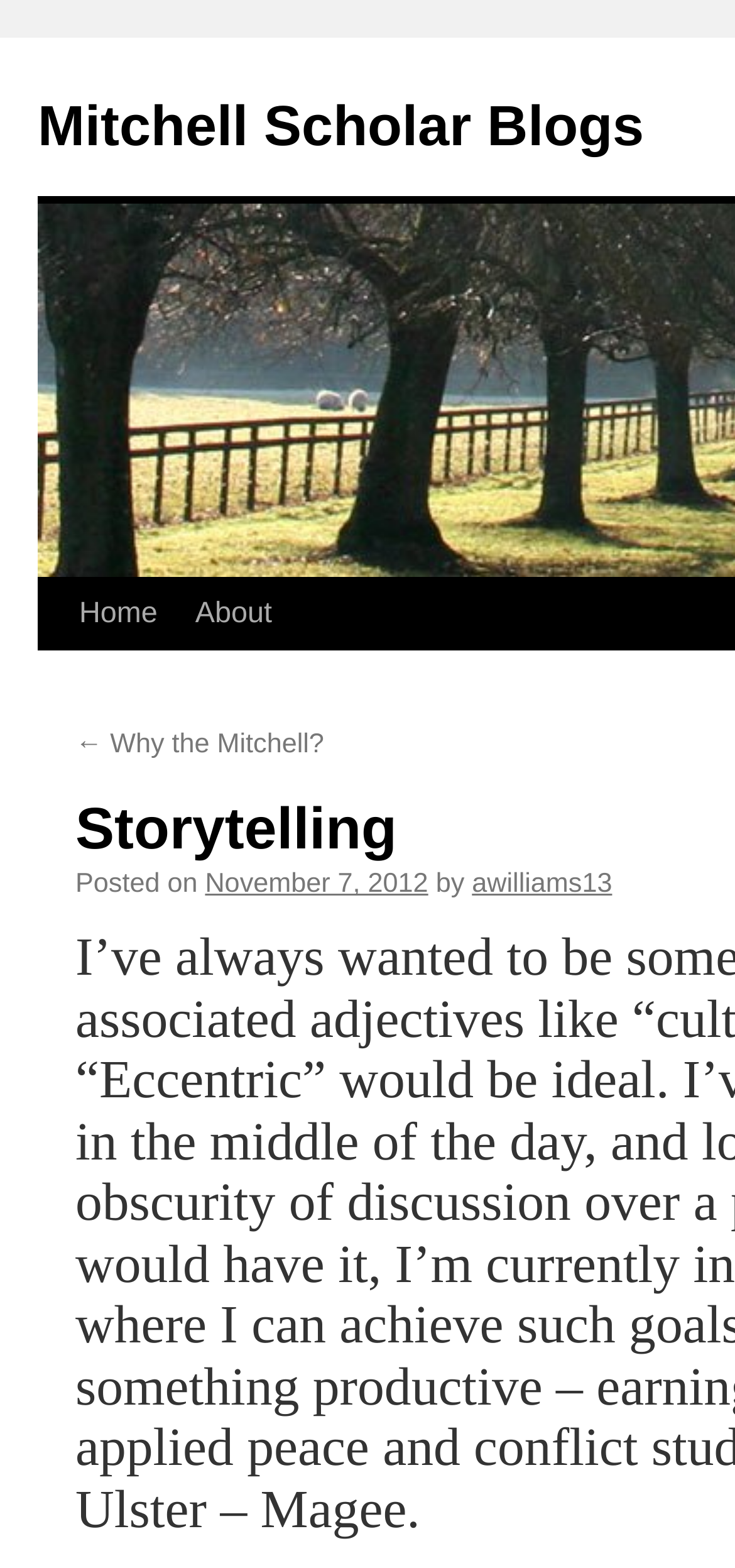Determine the bounding box coordinates of the UI element described by: "CONTACT US".

None